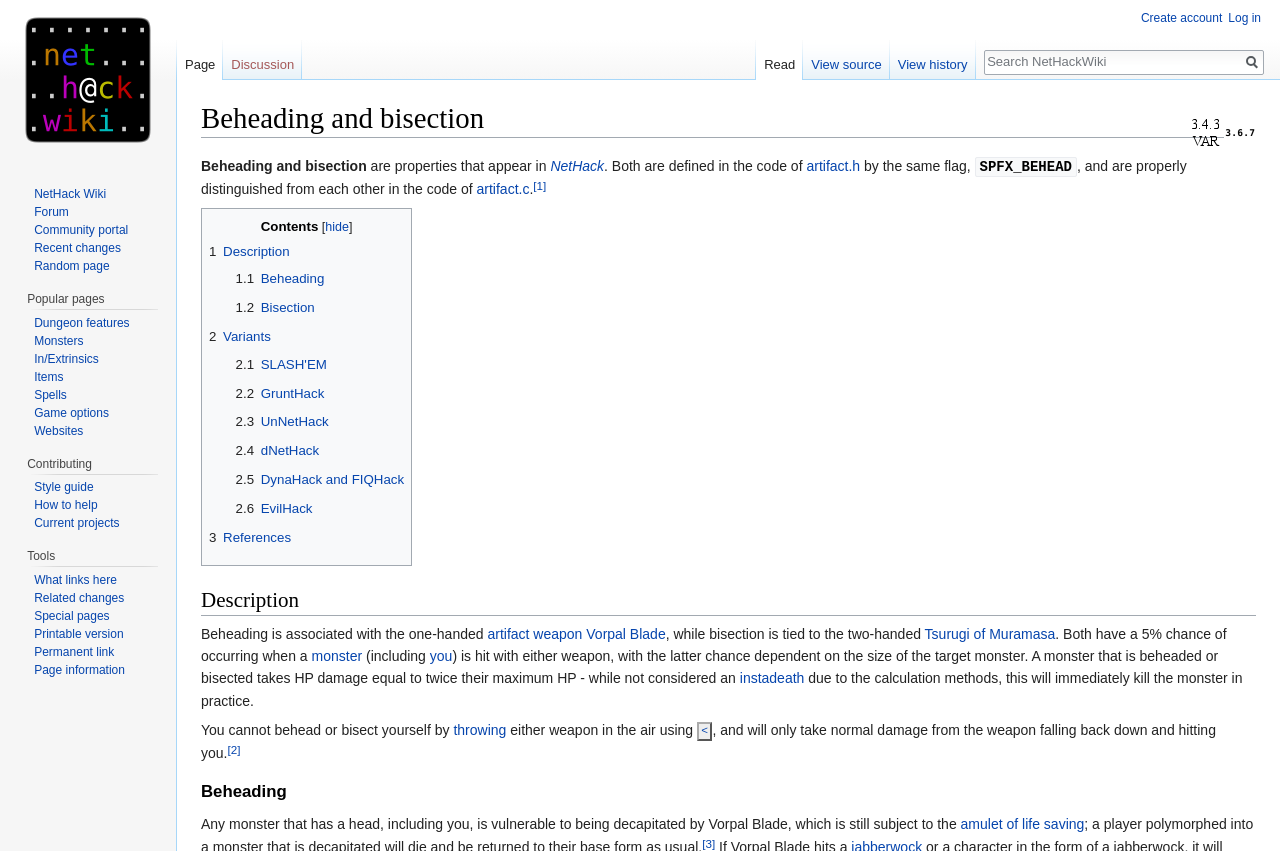What is the chance of beheading or bisection occurring when a monster is hit?
Please answer the question with a detailed and comprehensive explanation.

The webpage states that both beheading and bisection have a 5% chance of occurring when a monster is hit with either the Vorpal Blade or the Tsurugi of Muramasa.